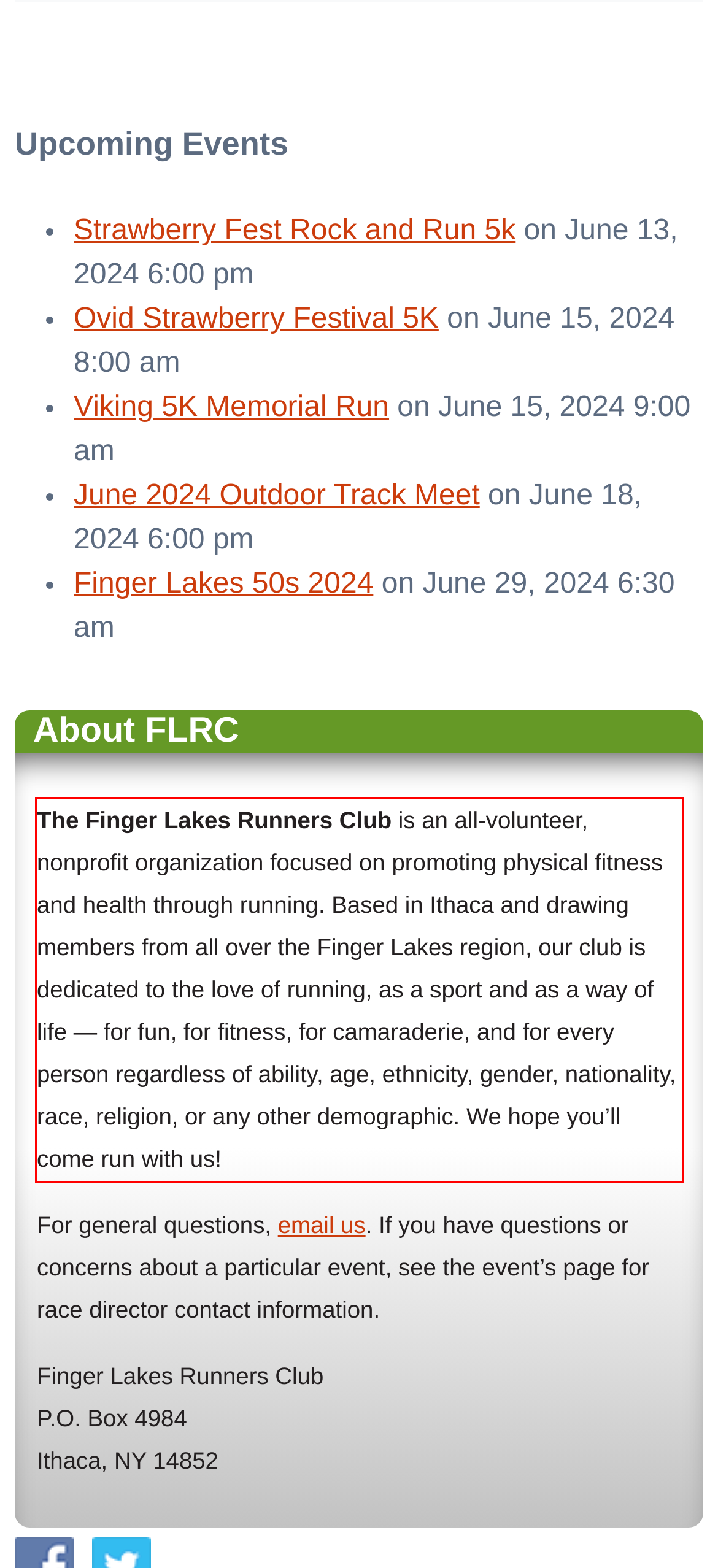Review the screenshot of the webpage and recognize the text inside the red rectangle bounding box. Provide the extracted text content.

The Finger Lakes Runners Club is an all-volunteer, nonprofit organization focused on promoting physical fitness and health through running. Based in Ithaca and drawing members from all over the Finger Lakes region, our club is dedicated to the love of running, as a sport and as a way of life — for fun, for fitness, for camaraderie, and for every person regardless of ability, age, ethnicity, gender, nationality, race, religion, or any other demographic. We hope you’ll come run with us!